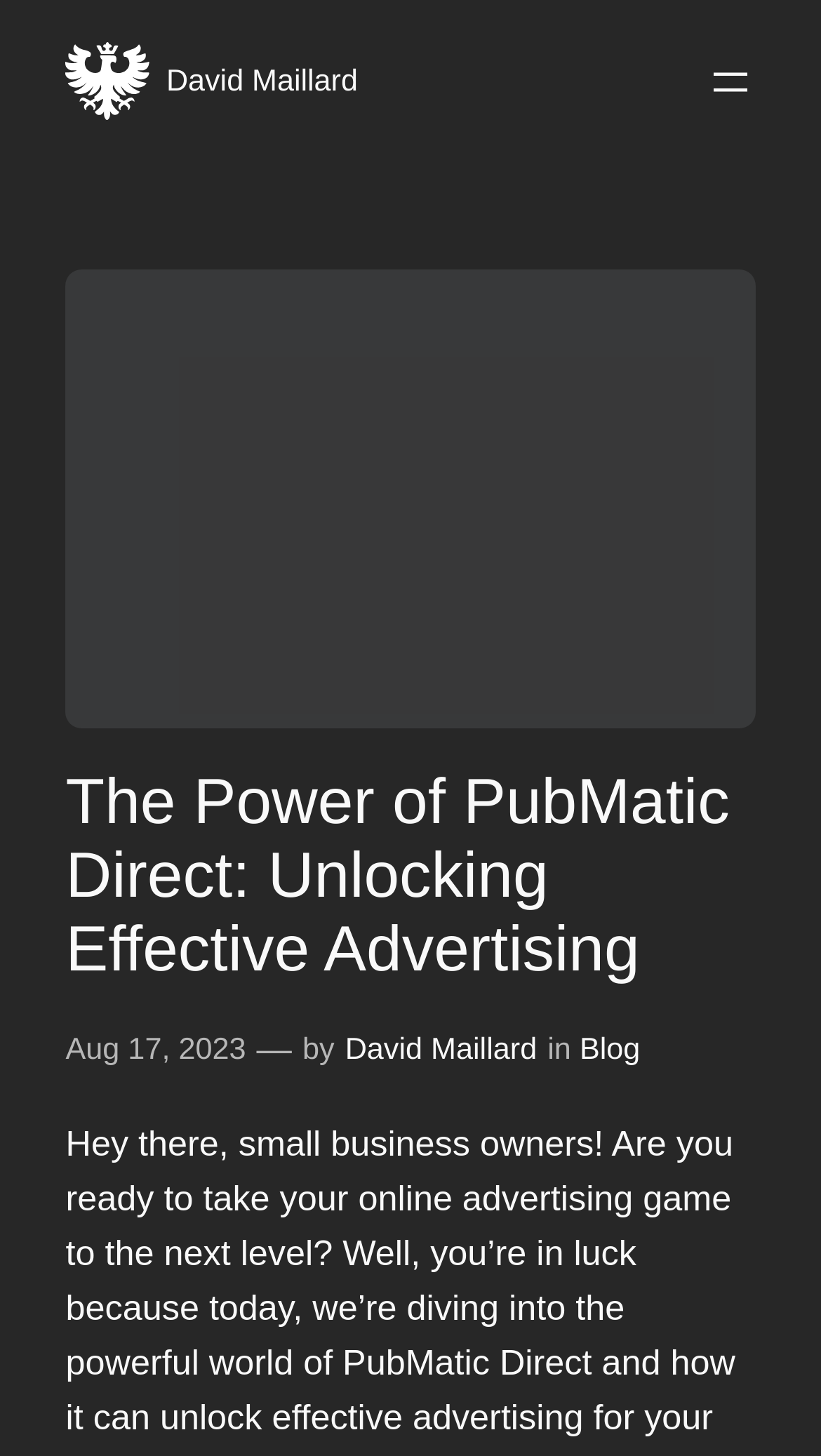Give a detailed explanation of the elements present on the webpage.

The webpage appears to be a blog post titled "The Power of PubMatic Direct: Unlocking Effective Advertising" by David Maillard. At the top left, there is a small image of David Maillard, accompanied by a link to his profile. Below this, there is a larger figure that spans most of the width of the page.

The main heading of the blog post is prominently displayed in the top half of the page, followed by a timestamp indicating that the post was published on August 17, 2023. The author's name, David Maillard, is mentioned again below the timestamp, along with a link to the blog category.

On the top right, there is a navigation menu that can be opened by clicking a button labeled "Open menu". The menu is not expanded by default, but it is accessible via the button.

The overall structure of the page is clean, with a clear hierarchy of headings and text elements. The use of images and links adds visual interest and provides additional context to the blog post.